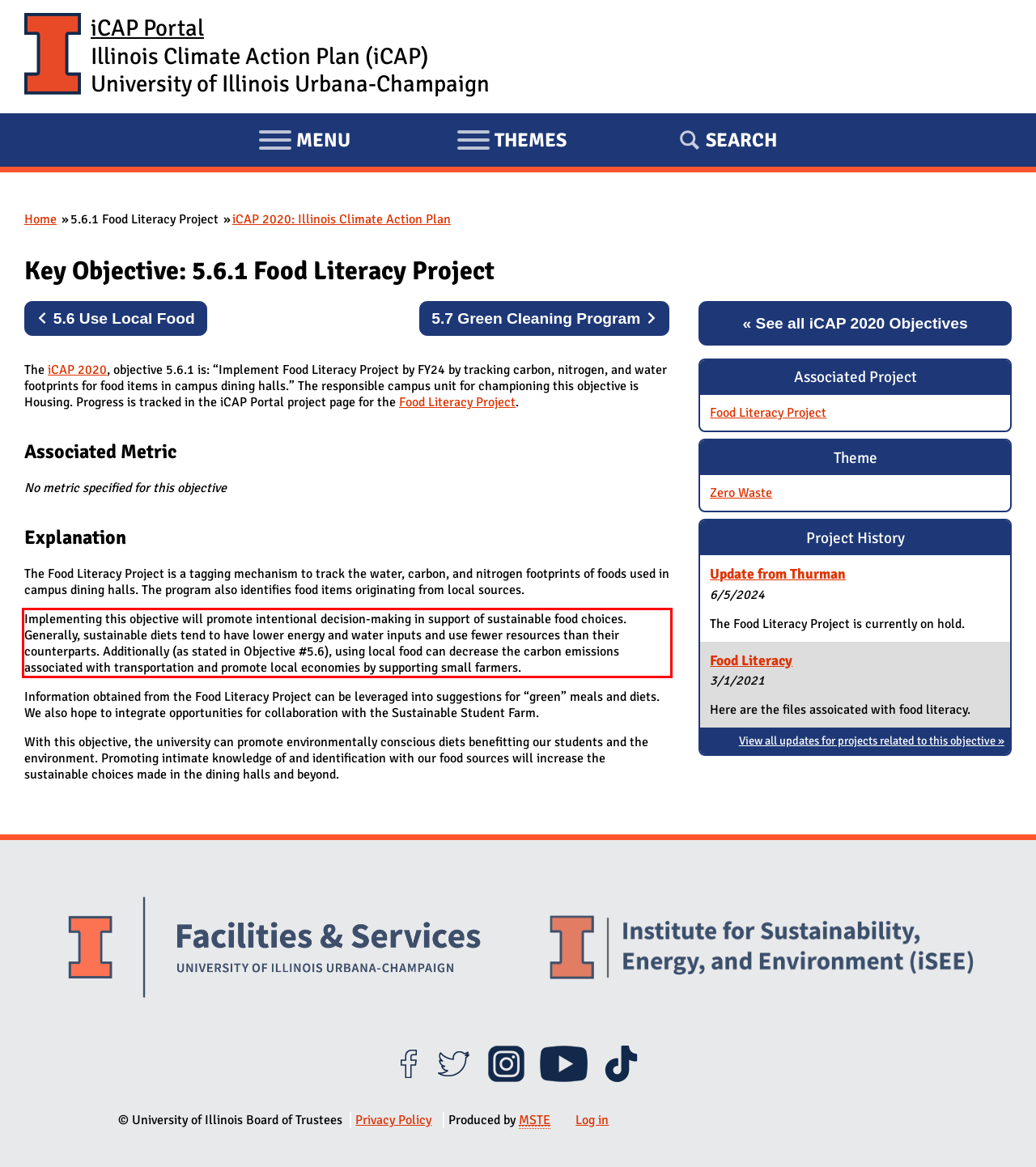Please identify the text within the red rectangular bounding box in the provided webpage screenshot.

Implementing this objective will promote intentional decision-making in support of sustainable food choices. Generally, sustainable diets tend to have lower energy and water inputs and use fewer resources than their counterparts. Additionally (as stated in Objective #5.6), using local food can decrease the carbon emissions associated with transportation and promote local economies by supporting small farmers.